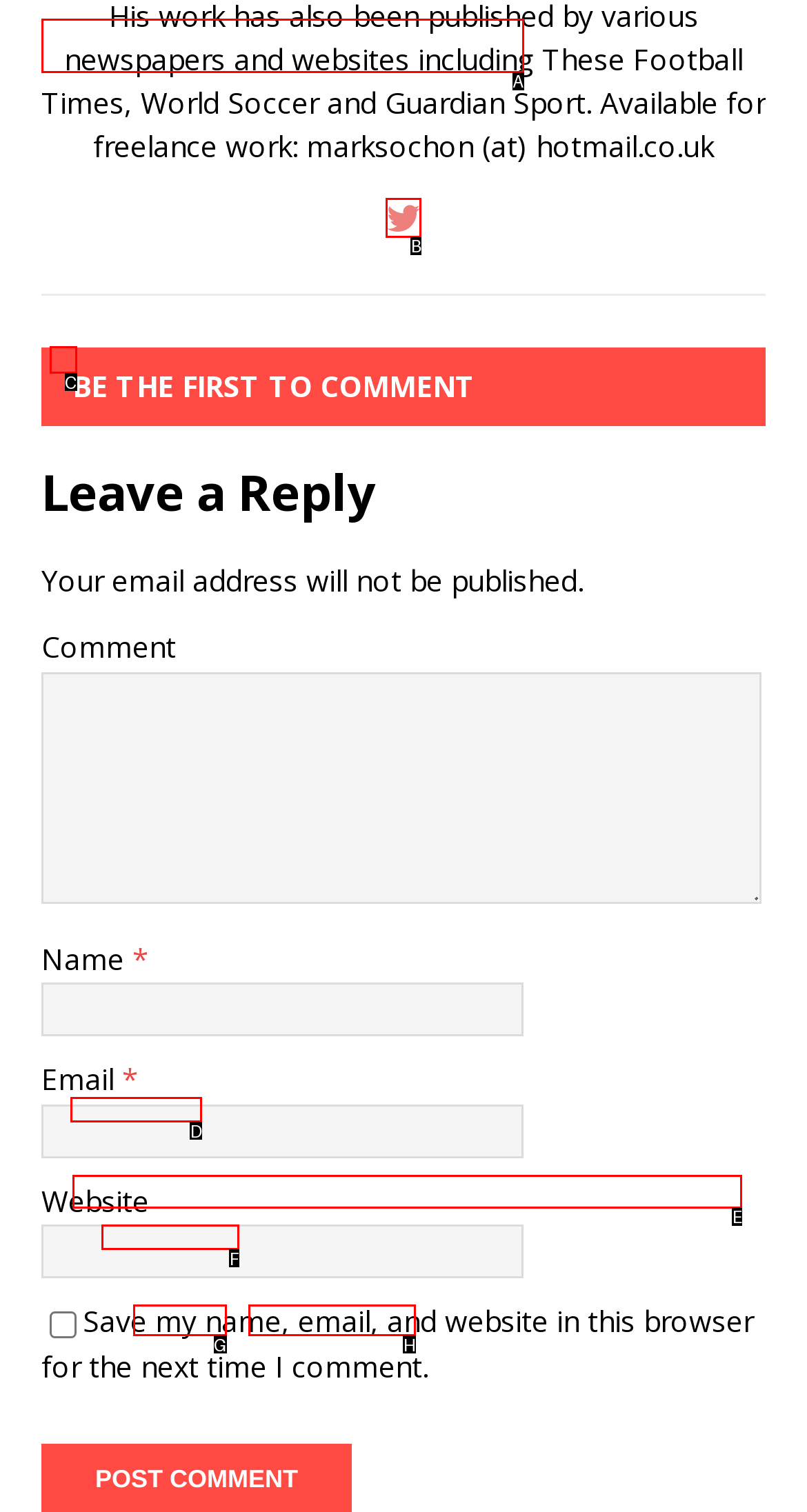Point out the specific HTML element to click to complete this task: Click Twitter link Reply with the letter of the chosen option.

B